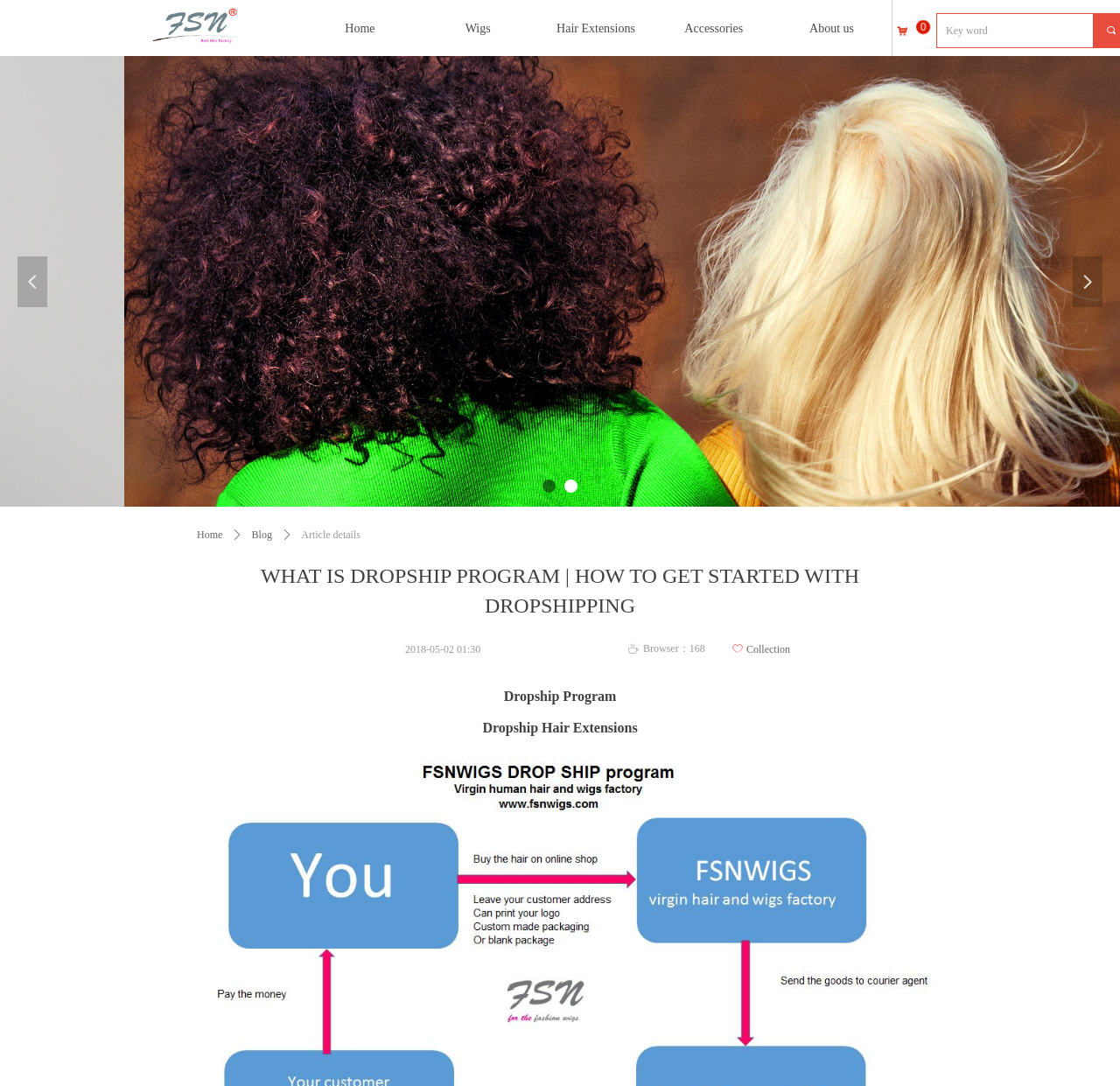Give a full account of the webpage's elements and their arrangement.

This webpage appears to be about FSN Wigs Inc's dropship program, specifically focusing on human hair extensions. At the top, there is a navigation menu with links to "Home", "Wigs", "Hair Extensions", "Accessories", and "About us". 

Below the navigation menu, there is a heading that reads "WHAT IS DROPSHIP PROGRAM | HOW TO GET STARTED WITH DROPSHIPPING". 

On the left side of the page, there is a section with a heading "Dropship Program" and another heading "Dropship Hair Extensions" below it. 

On the right side of the page, there is a section with a keyword search box and a link to "낙". Below this section, there is a small counter displaying the number "0". 

Further down the page, there is a section with a heading, followed by a series of links, including "ꄀ Collection" and "Blog". 

At the bottom of the page, there is a section with some metadata, including a date "2018-05-02", a time "01:30", and some browser information.